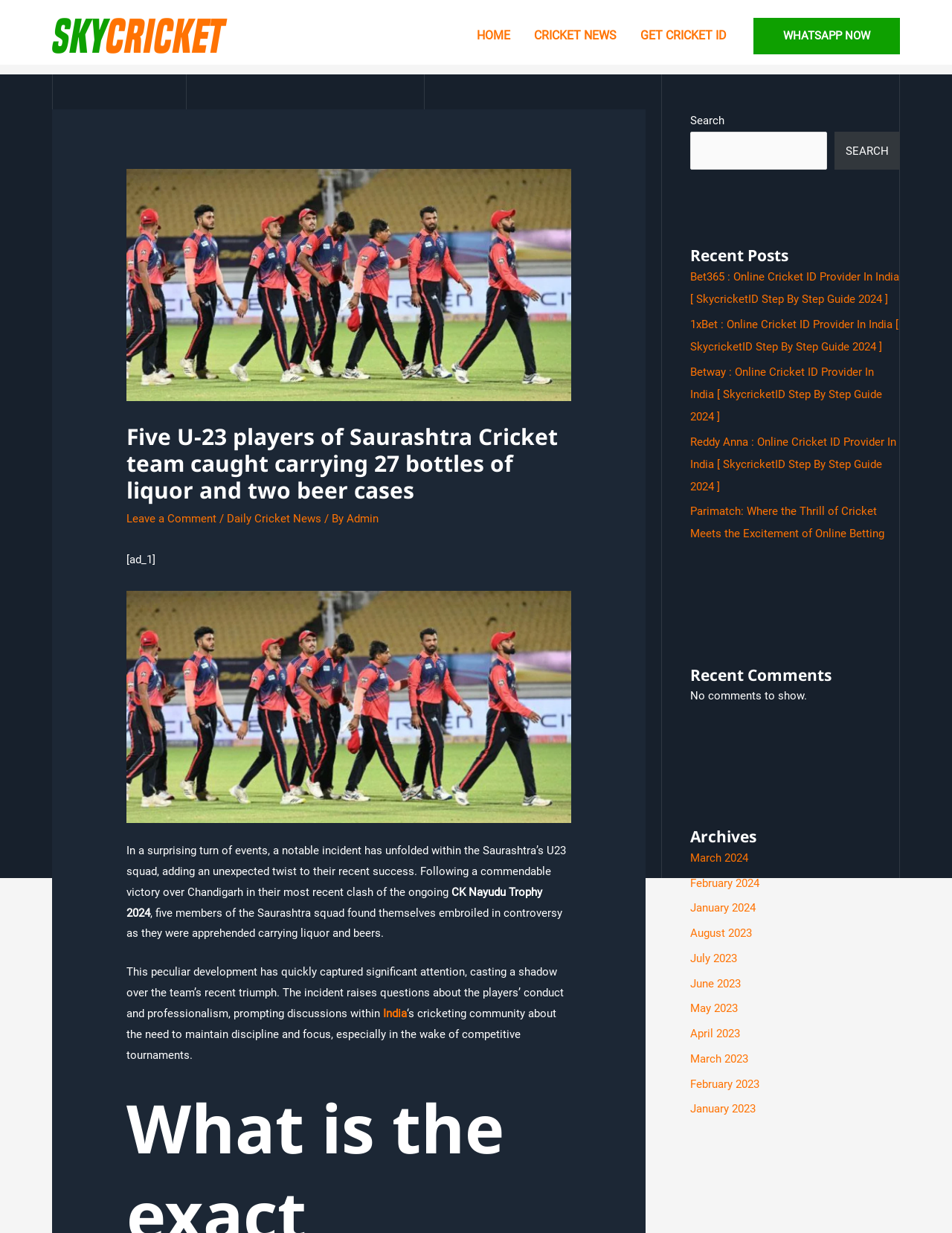Find the bounding box coordinates of the clickable element required to execute the following instruction: "Read the recent post 'Bet365 : Online Cricket ID Provider In India [ SkycricketID Step By Step Guide 2024 ]'". Provide the coordinates as four float numbers between 0 and 1, i.e., [left, top, right, bottom].

[0.725, 0.219, 0.945, 0.248]